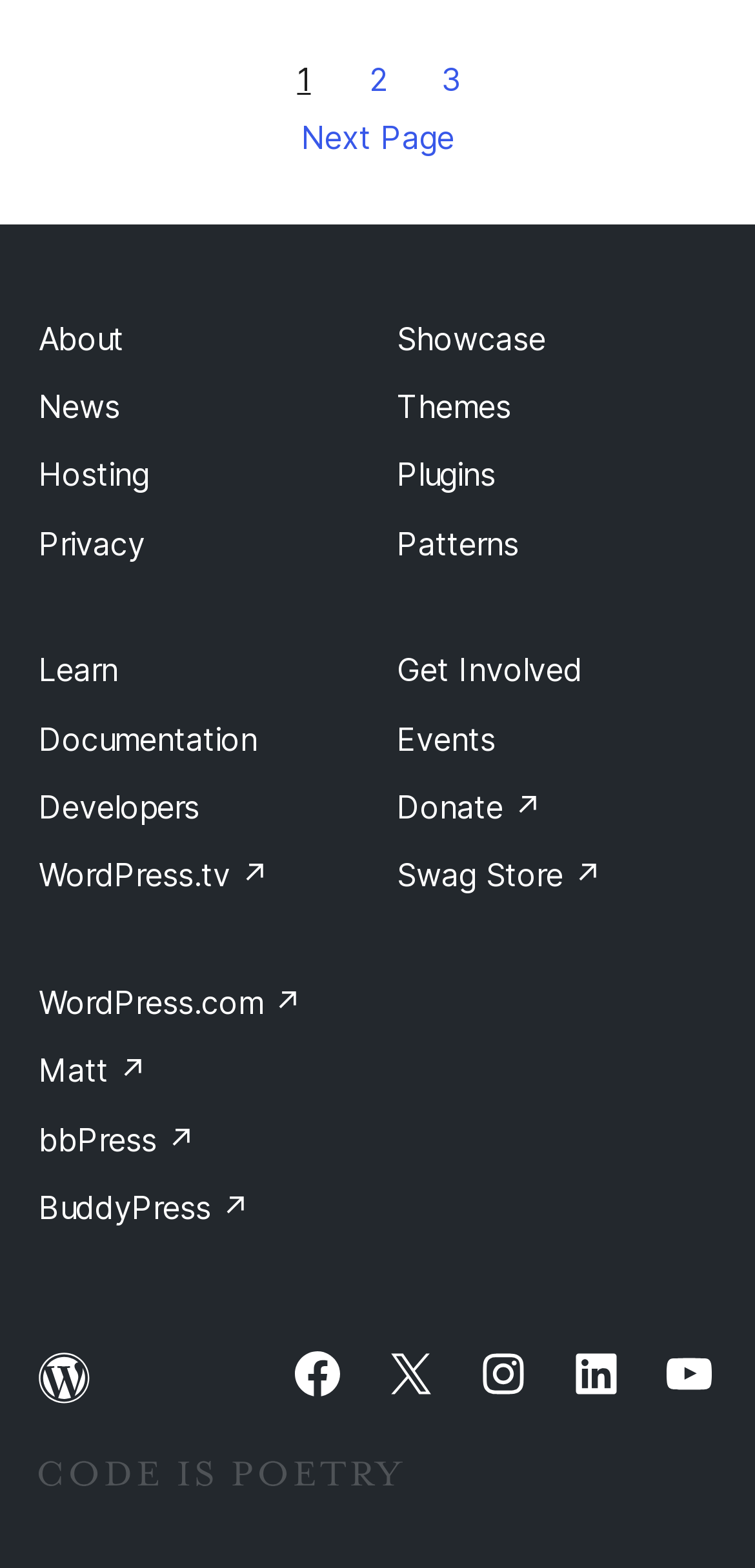Using the information in the image, give a comprehensive answer to the question: 
How many links are in the footer?

I counted the number of links in the footer section, which starts from 'About' and ends at 'Swag Store', and found 23 links.